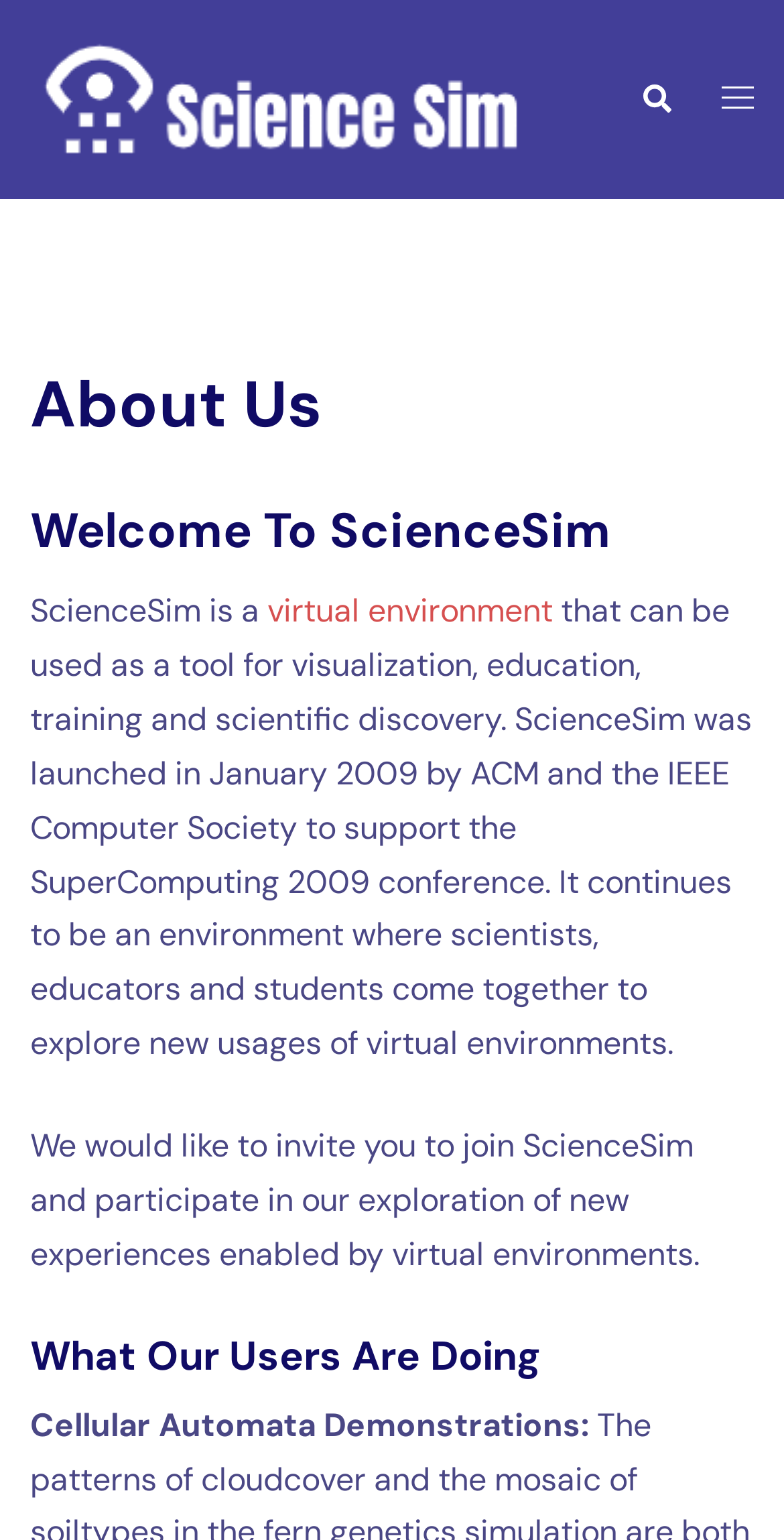Review the image closely and give a comprehensive answer to the question: What is the purpose of ScienceSim?

The webpage states that ScienceSim is a virtual environment that can be used as a tool for visualization, education, training, and scientific discovery, indicating its purpose.